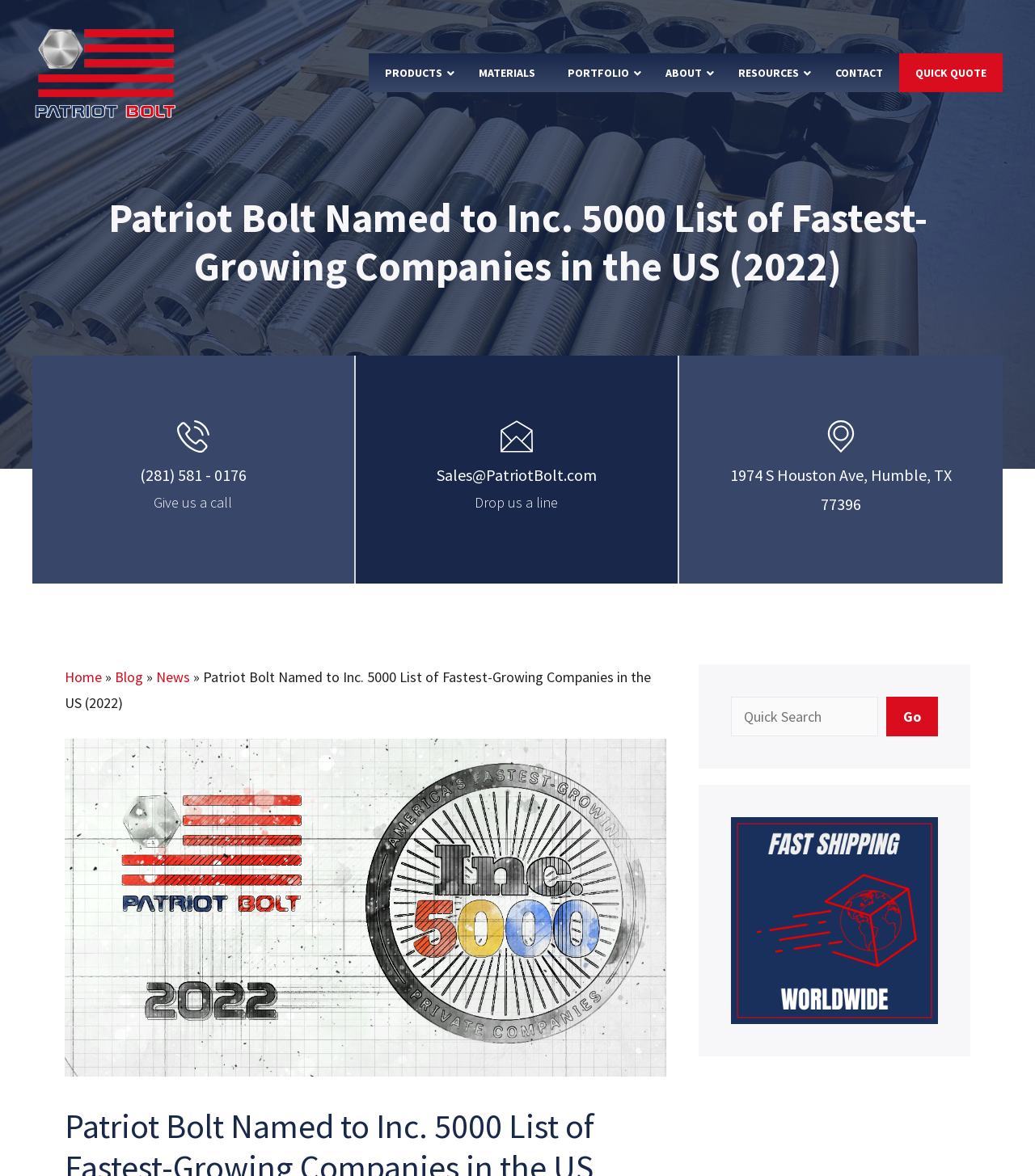Please specify the bounding box coordinates of the clickable section necessary to execute the following command: "Click the 'Patriot Bolt and Fastener' link".

[0.031, 0.053, 0.172, 0.068]